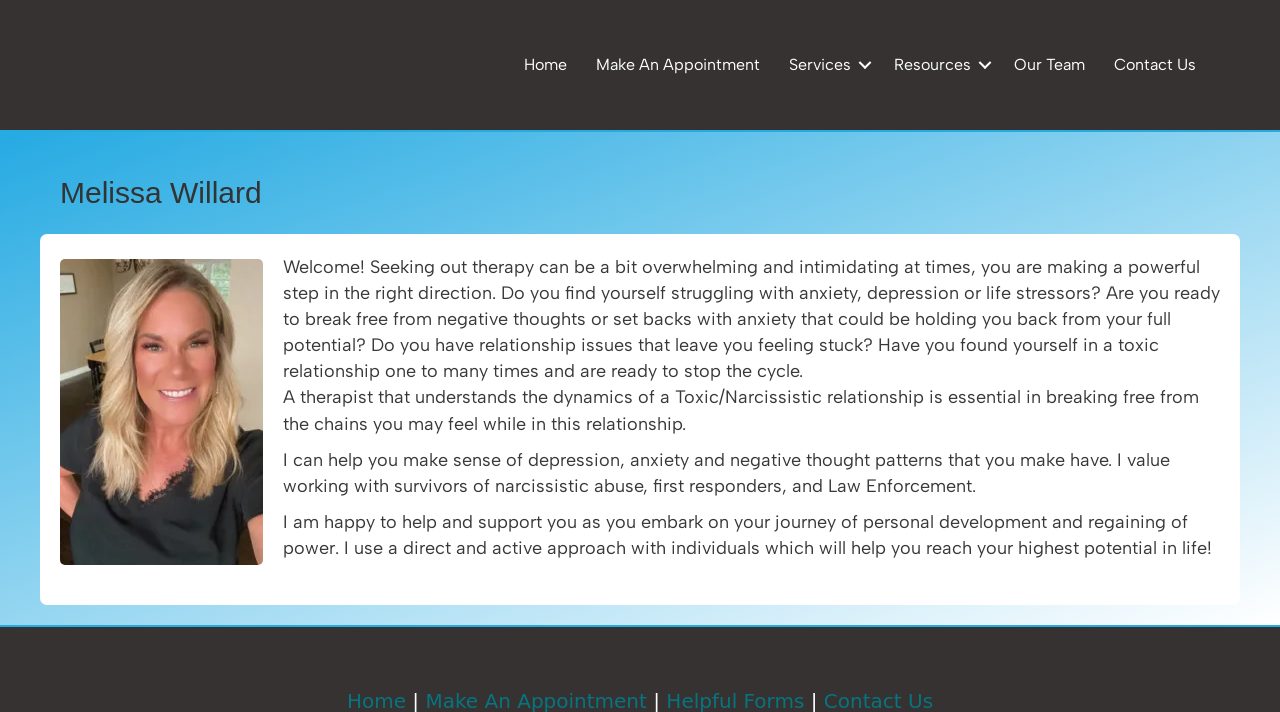Using the element description provided, determine the bounding box coordinates in the format (top-left x, top-left y, bottom-right x, bottom-right y). Ensure that all values are floating point numbers between 0 and 1. Element description: Make An Appointment

[0.455, 0.06, 0.605, 0.122]